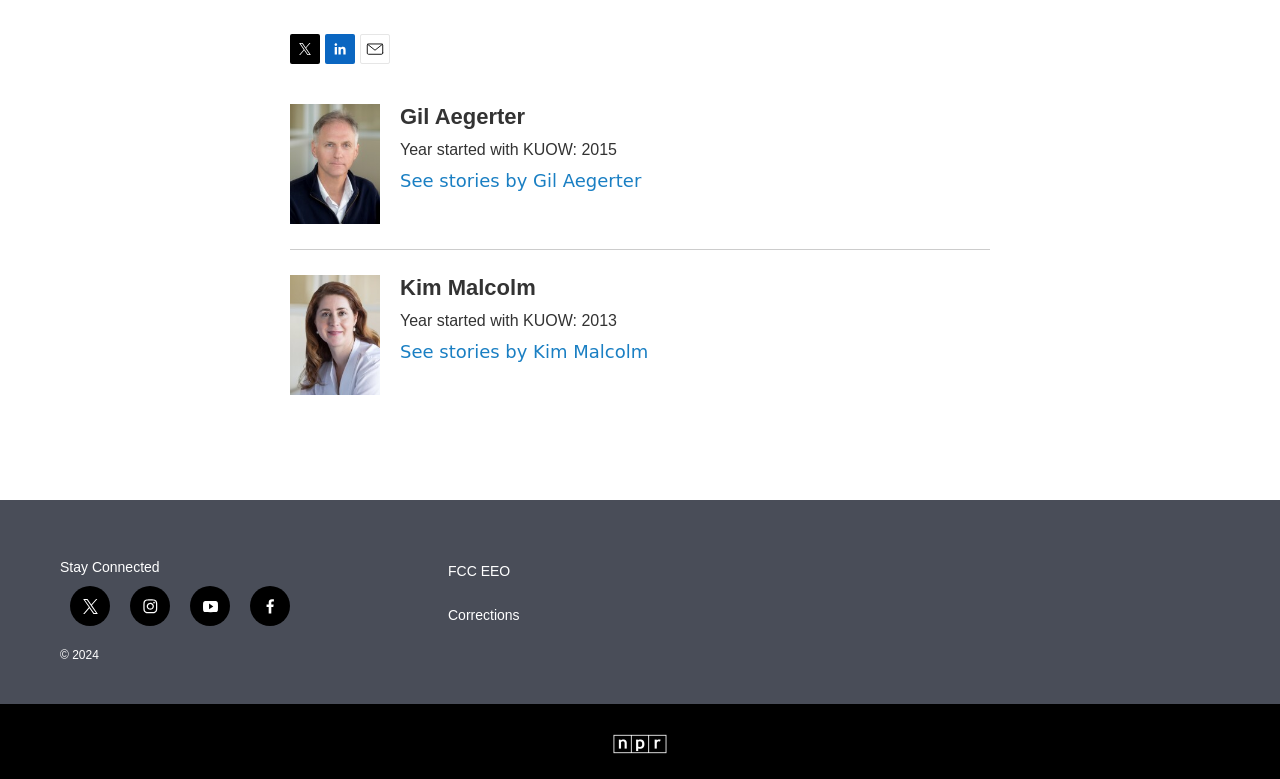What is the year Kim Malcolm started with KUOW?
Using the information presented in the image, please offer a detailed response to the question.

I looked for the text related to Kim Malcolm and found the static text 'Year started with KUOW: 2013' next to her name, which indicates that she started with KUOW in 2013.